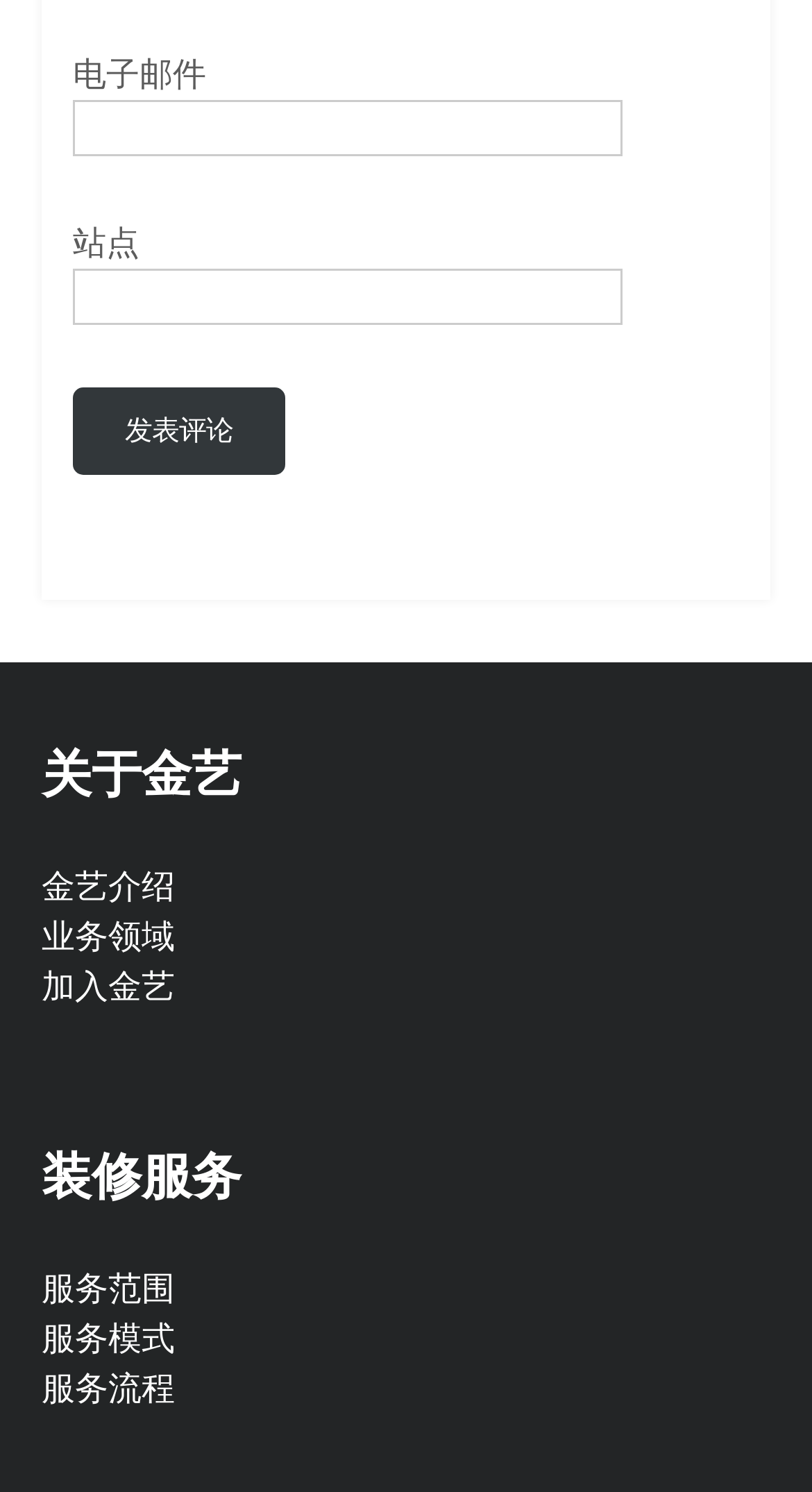Please identify the bounding box coordinates of where to click in order to follow the instruction: "input email".

[0.09, 0.066, 0.766, 0.104]